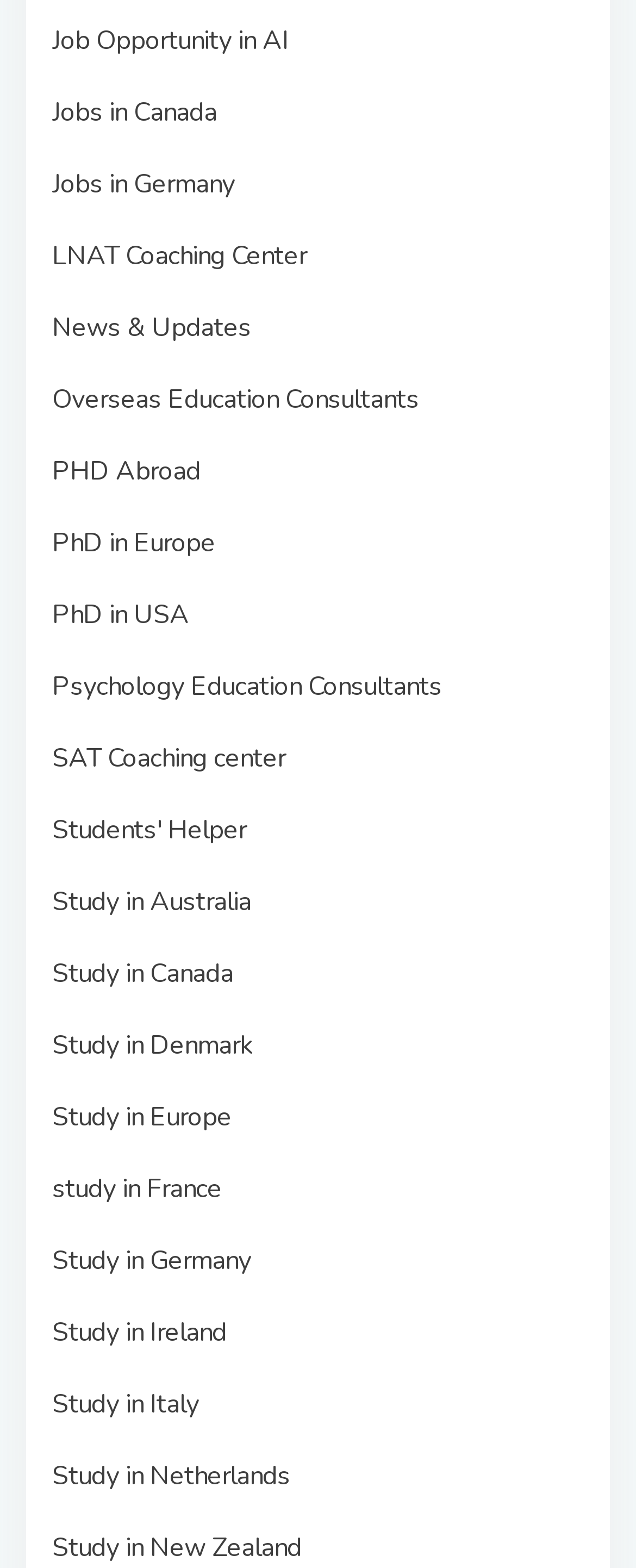Based on the element description "Study in Italy", predict the bounding box coordinates of the UI element.

[0.082, 0.884, 0.313, 0.907]